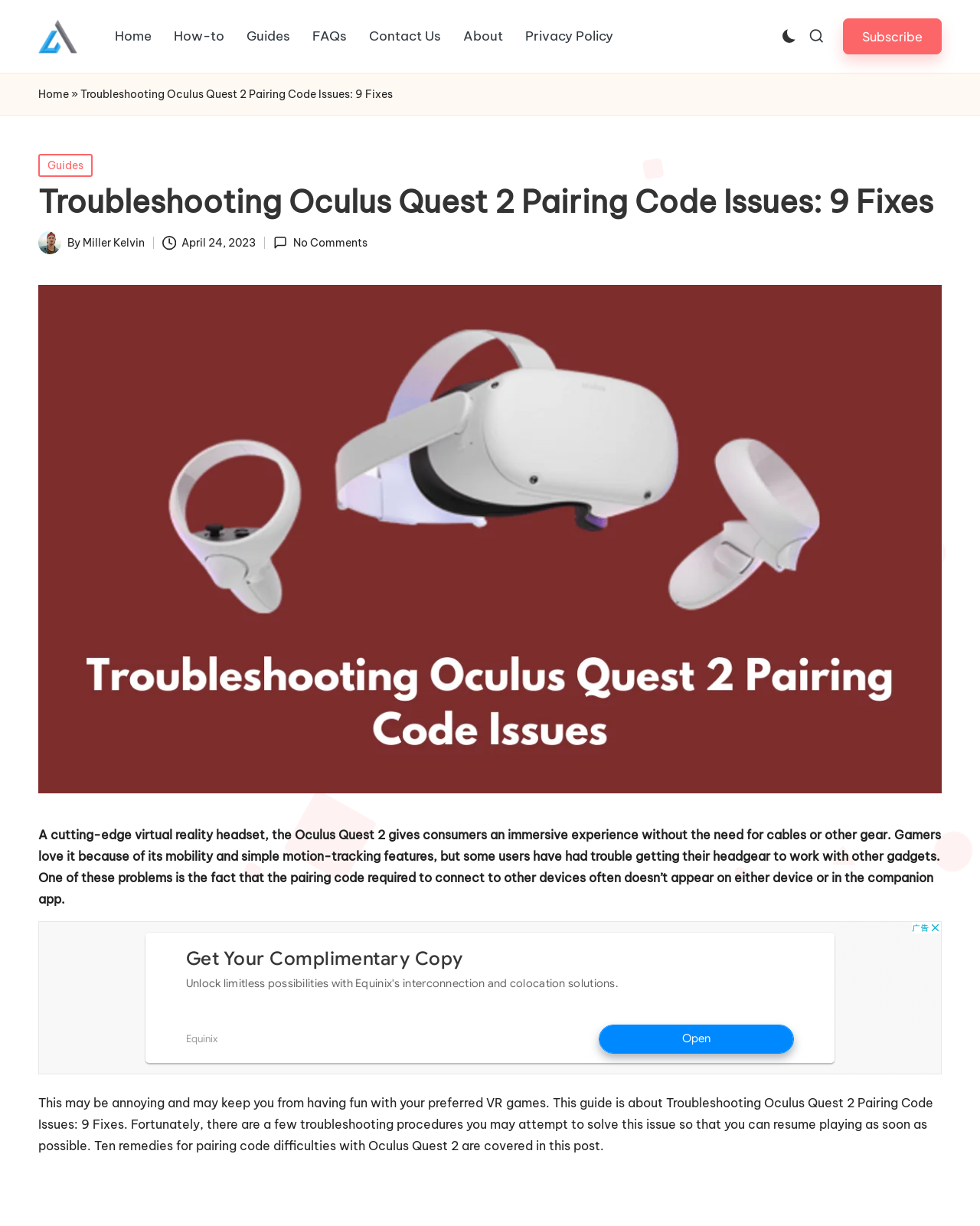Determine the bounding box coordinates of the region I should click to achieve the following instruction: "Click the 'Data Downloads' link". Ensure the bounding box coordinates are four float numbers between 0 and 1, i.e., [left, top, right, bottom].

None